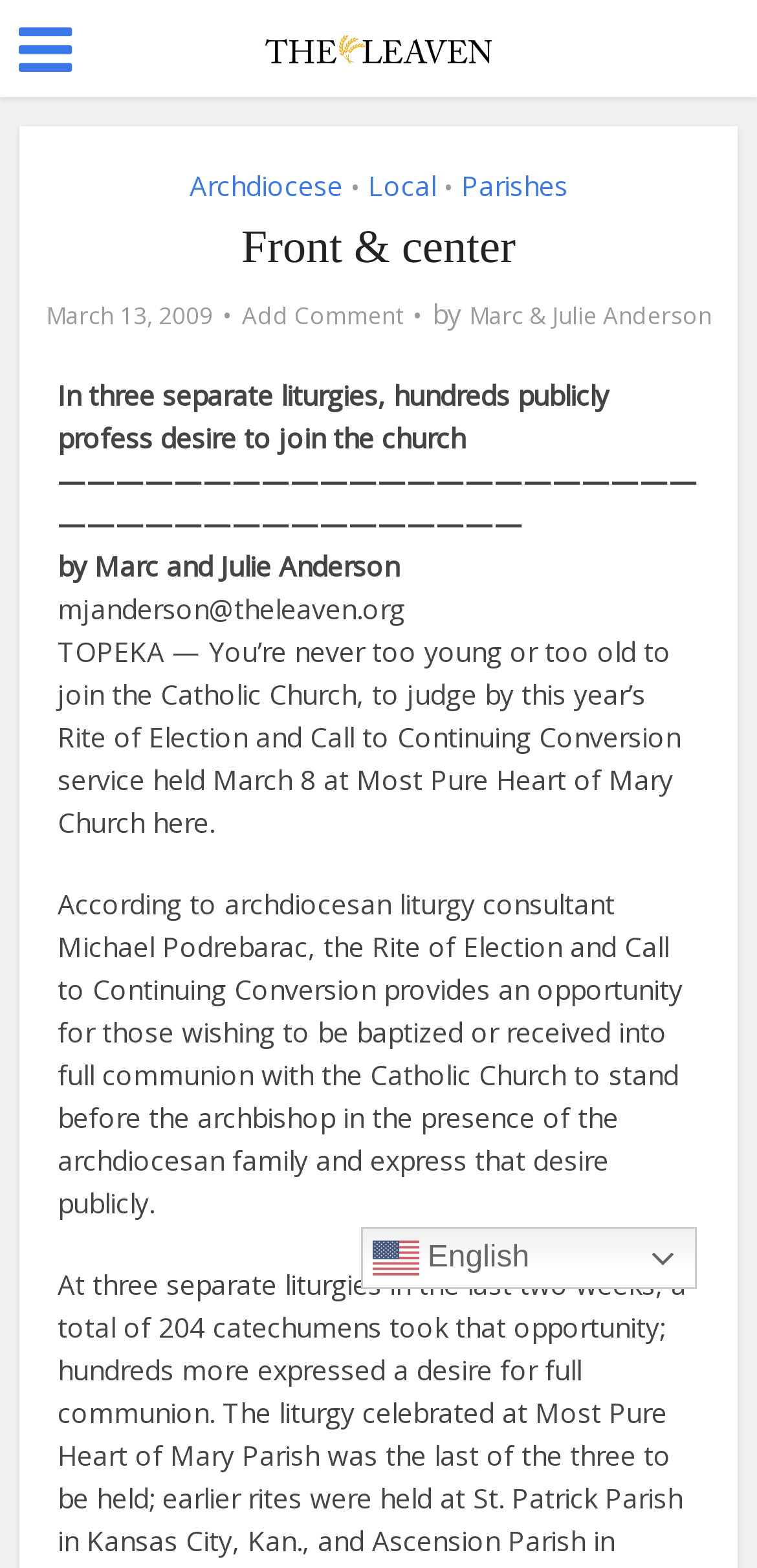Please find and report the primary heading text from the webpage.

Front & center